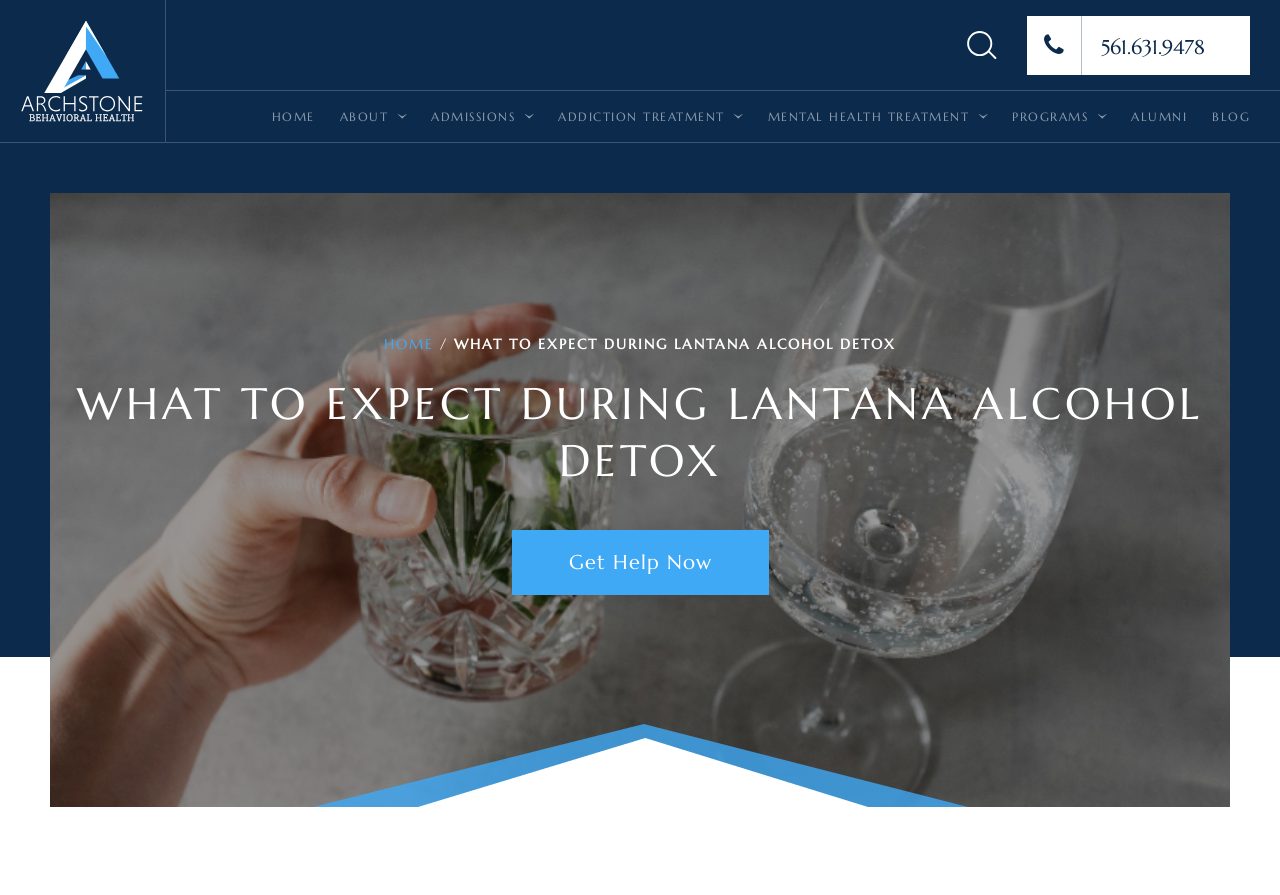Respond with a single word or phrase to the following question: What is the phone number on the top right?

561.631.9478